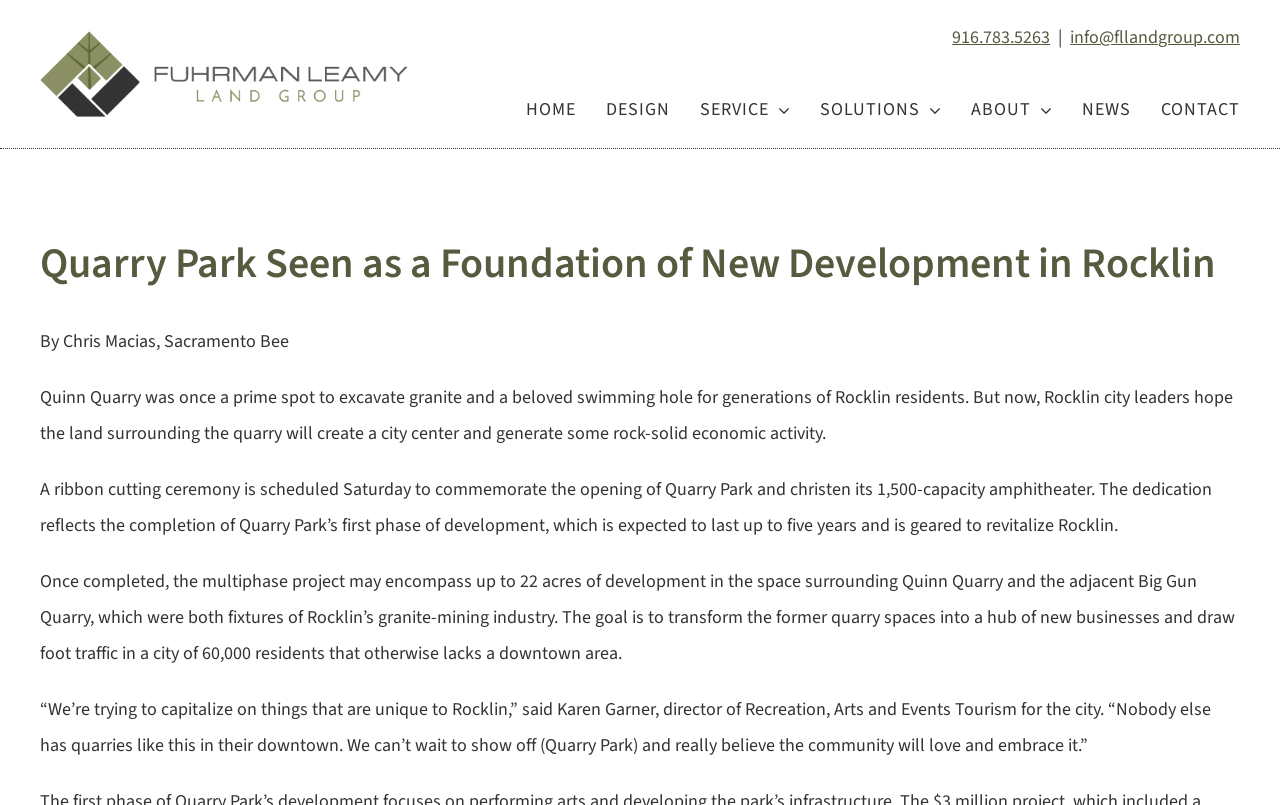How many acres of development are expected in the Quarry Park project?
Please utilize the information in the image to give a detailed response to the question.

I found the answer by reading the text under the heading 'Quarry Park Seen as a Foundation of New Development in Rocklin', which states that the multiphase project may encompass up to 22 acres of development in the space surrounding Quinn Quarry and the adjacent Big Gun Quarry.